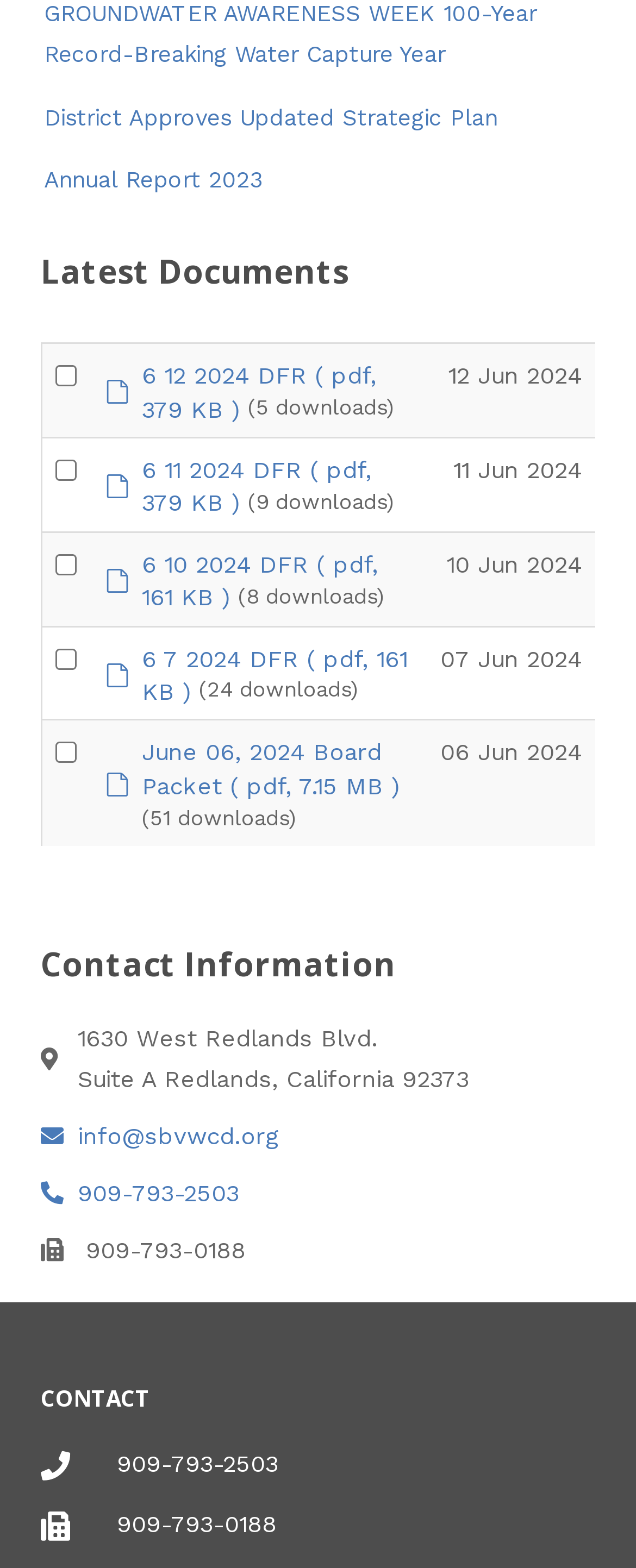Pinpoint the bounding box coordinates of the element to be clicked to execute the instruction: "Click on the 'info@sbvwcd.org' email link".

[0.064, 0.712, 0.936, 0.738]